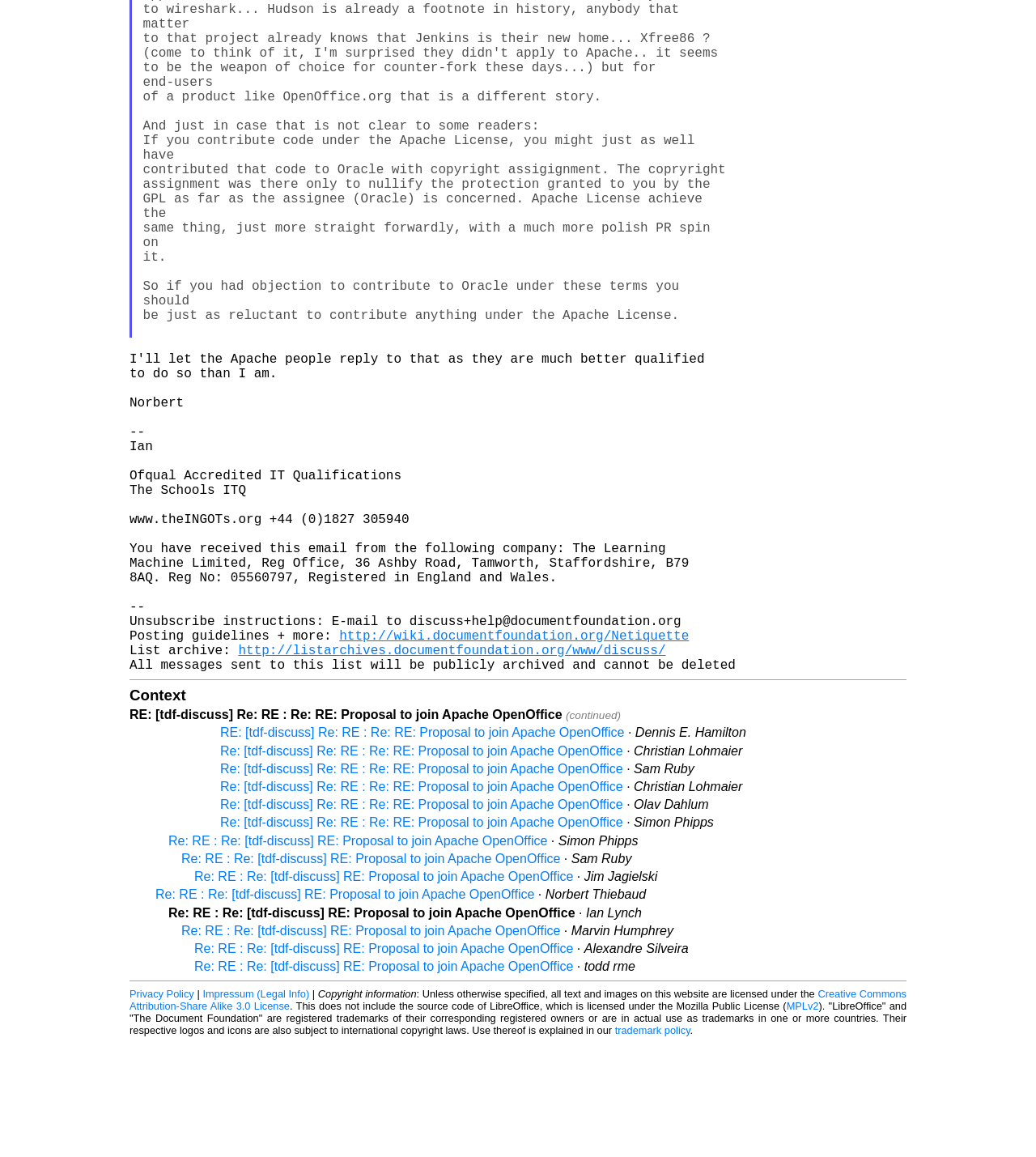Please provide a short answer using a single word or phrase for the question:
How many messages are displayed on this page?

9